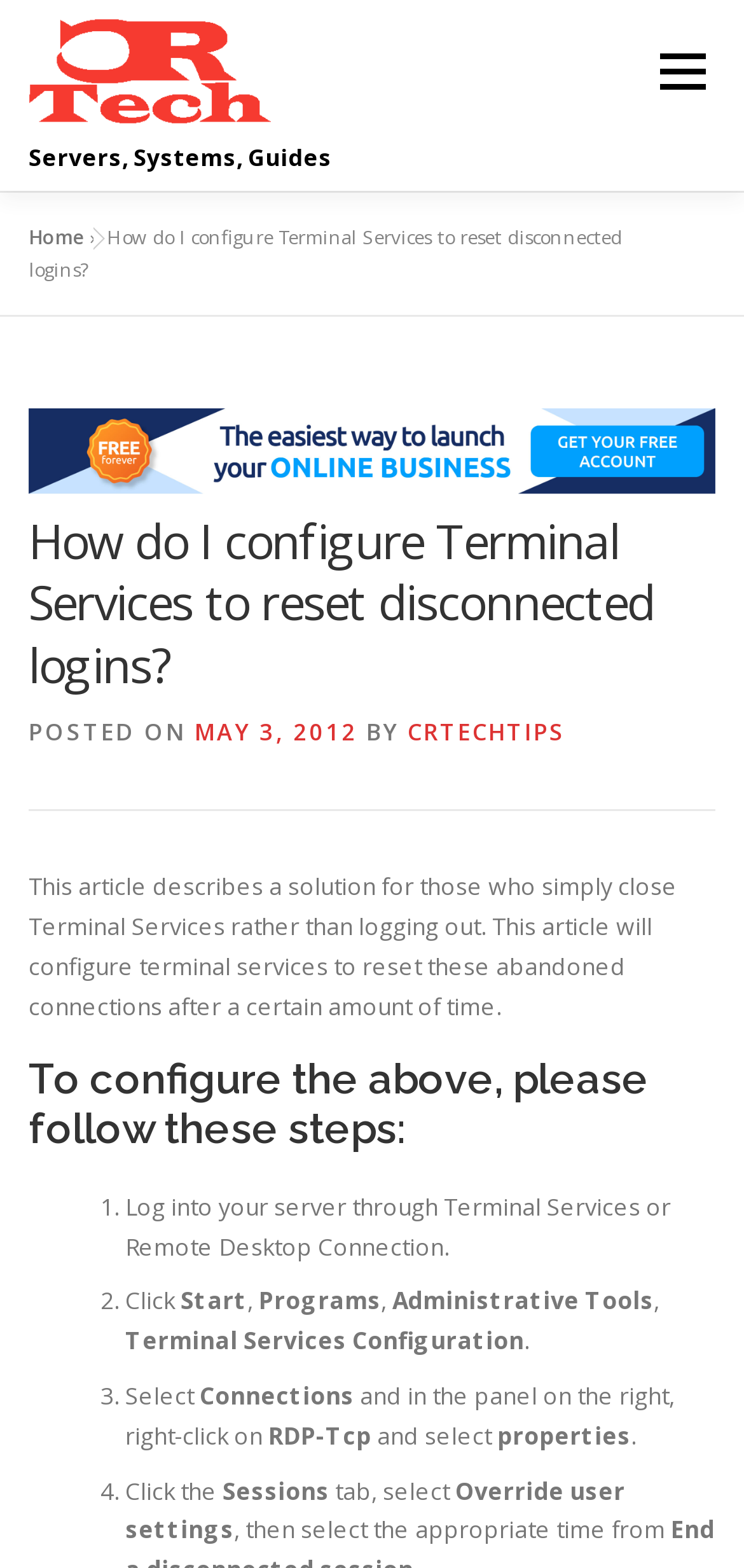What is the purpose of this article?
Give a detailed and exhaustive answer to the question.

The article aims to provide a solution for those who simply close Terminal Services rather than logging out, and it will configure terminal services to reset these abandoned connections after a certain amount of time.